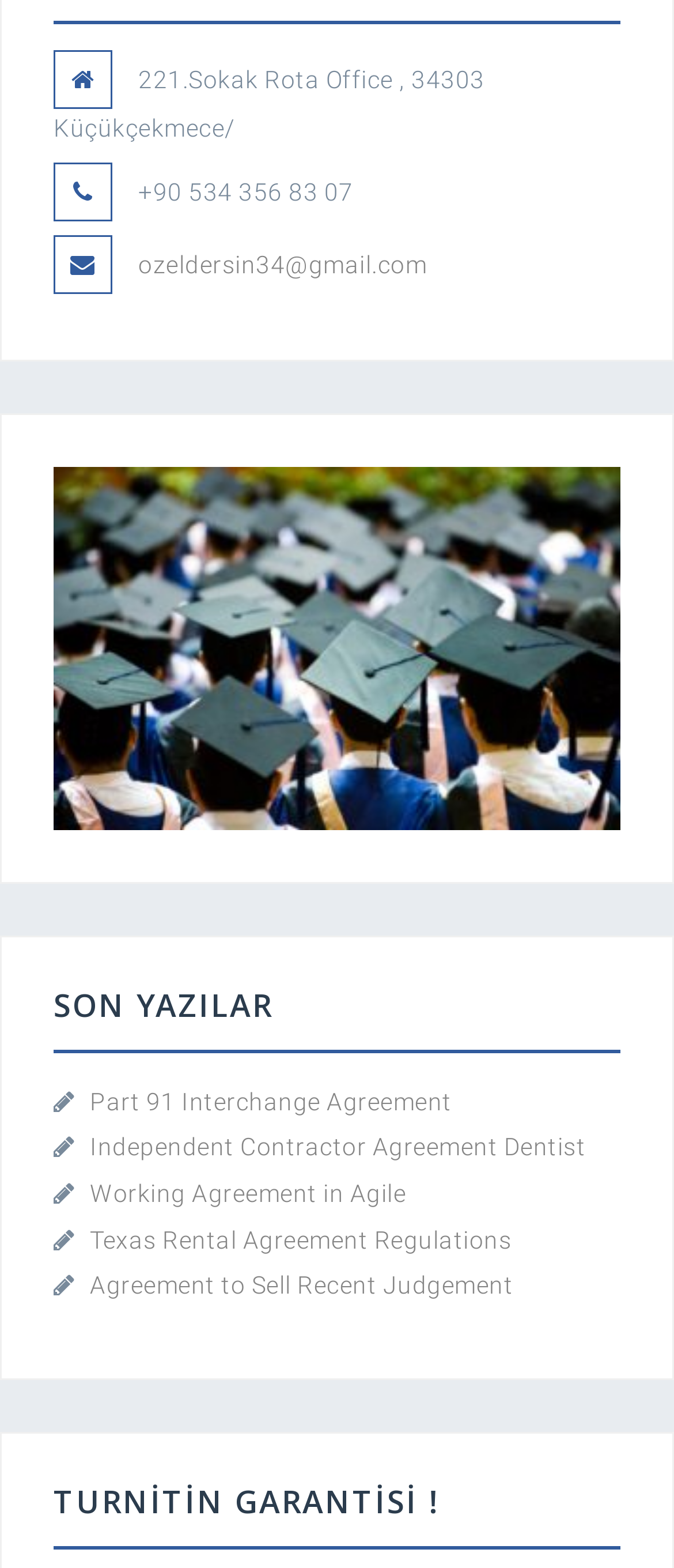What is the address of the office?
Look at the image and answer with only one word or phrase.

221.Sokak Rota Office, 34303 Küçükçekmece/